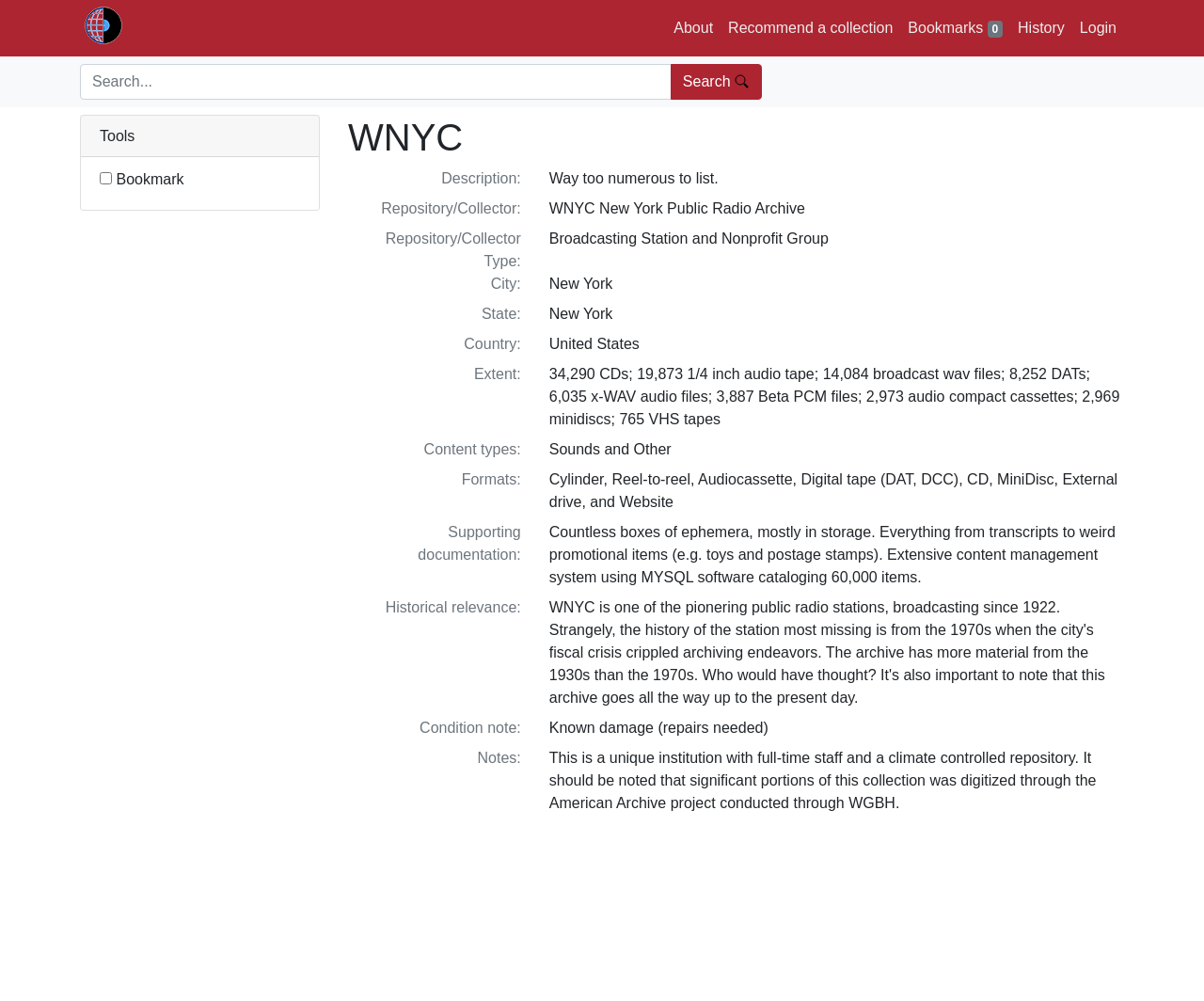Kindly determine the bounding box coordinates for the clickable area to achieve the given instruction: "Skip to main content".

[0.008, 0.005, 0.074, 0.02]